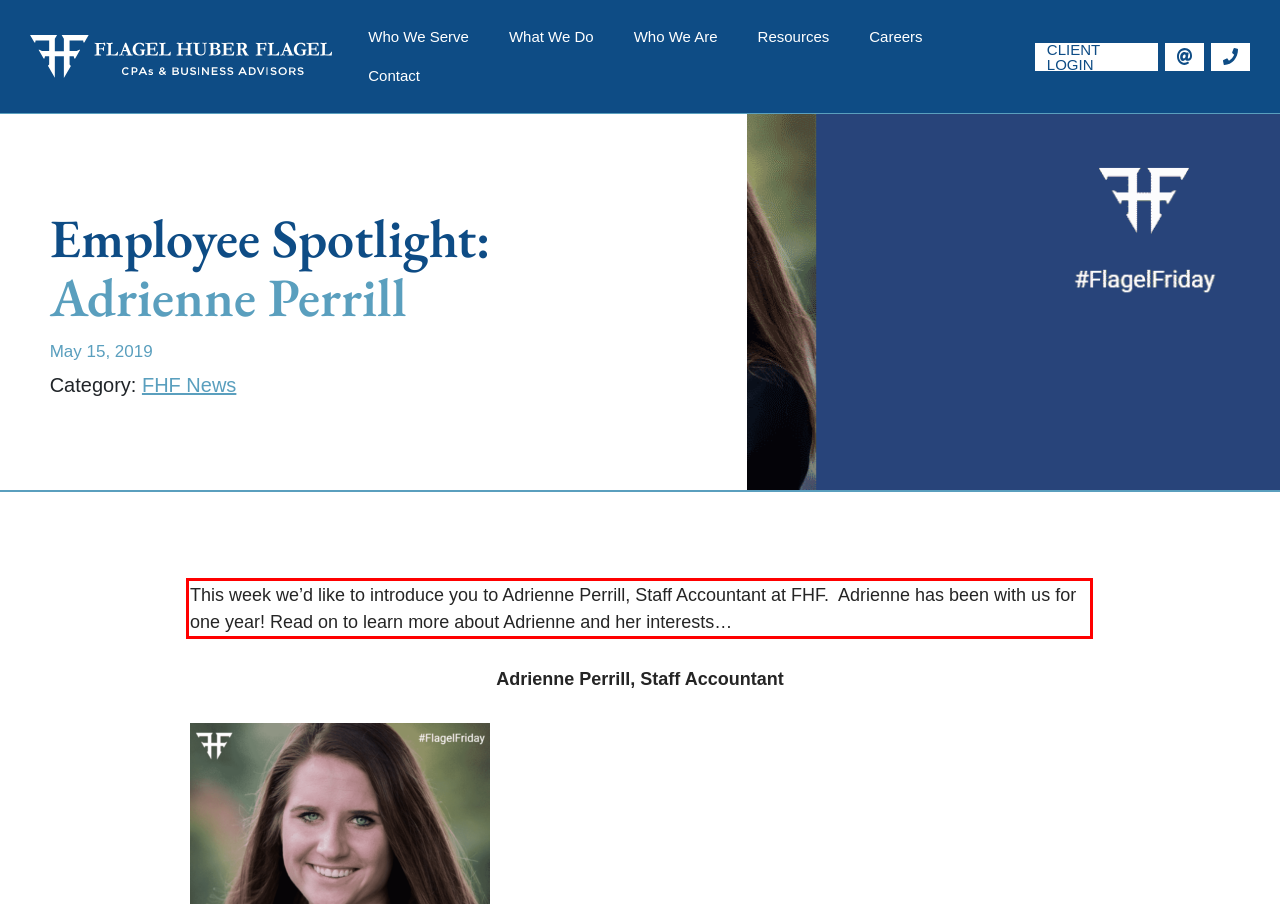Using the provided screenshot of a webpage, recognize the text inside the red rectangle bounding box by performing OCR.

This week we’d like to introduce you to Adrienne Perrill, Staff Accountant at FHF. Adrienne has been with us for one year! Read on to learn more about Adrienne and her interests…